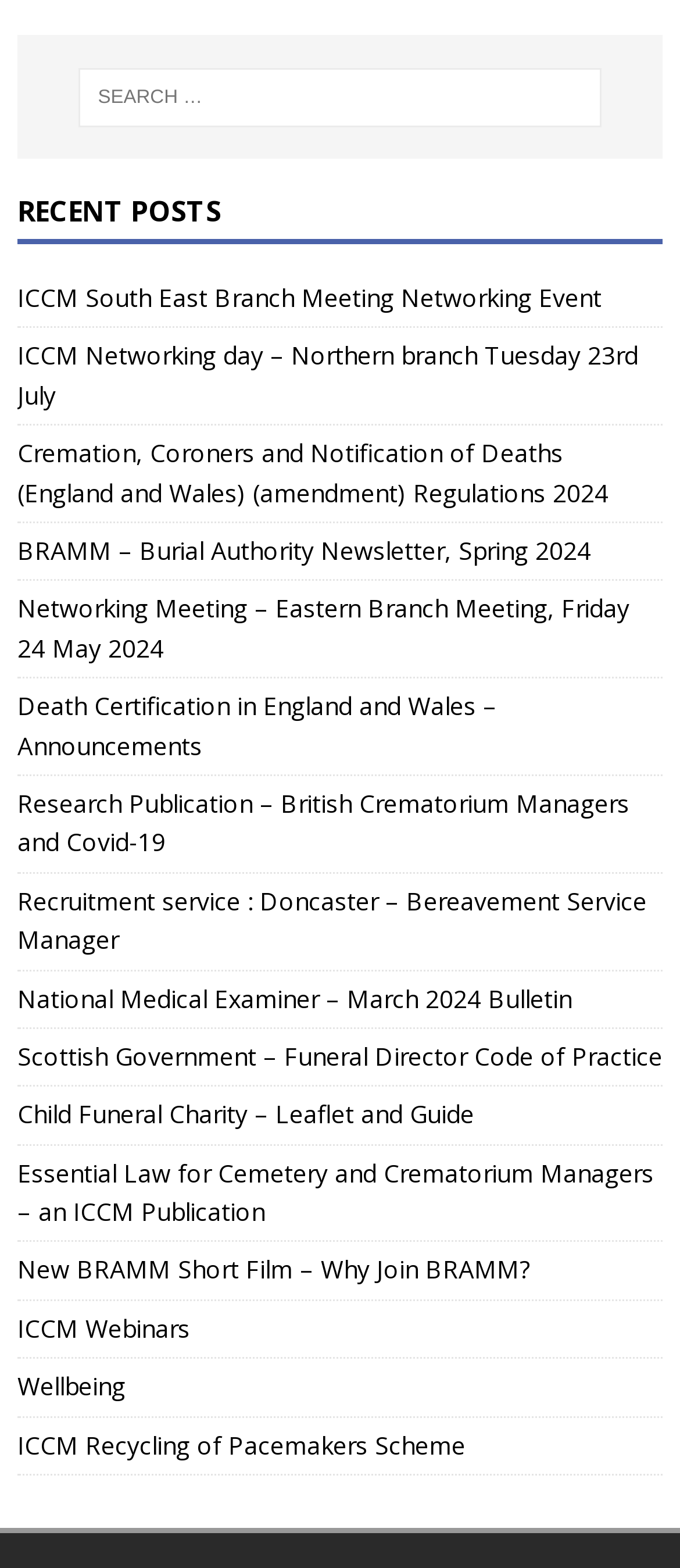Analyze the image and deliver a detailed answer to the question: What is the purpose of the search box?

The search box is located at the top of the webpage with the label 'Search for:' and is likely used to search for specific posts or keywords within the website's content.